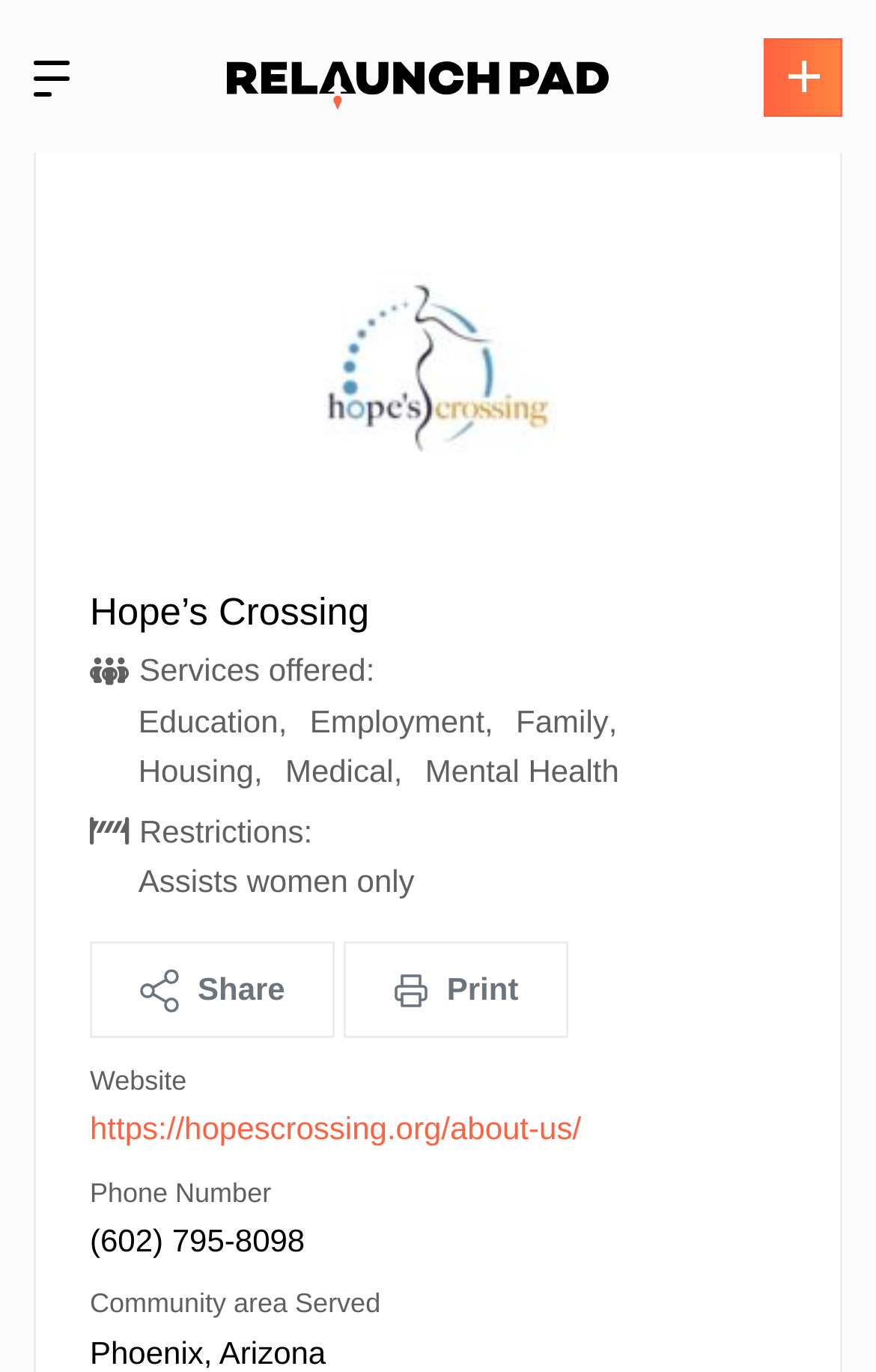What is the phone number of Hope's Crossing?
Please provide a single word or phrase as your answer based on the screenshot.

(602) 795-8098